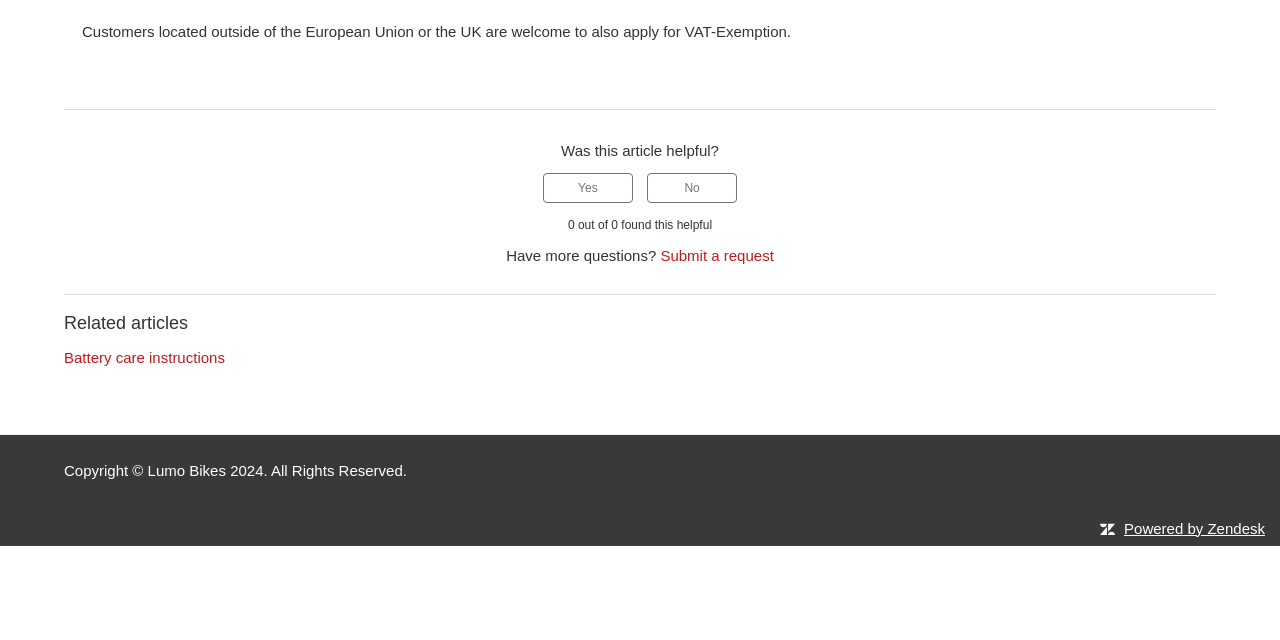Given the description "Submit a request", provide the bounding box coordinates of the corresponding UI element.

[0.516, 0.386, 0.605, 0.413]